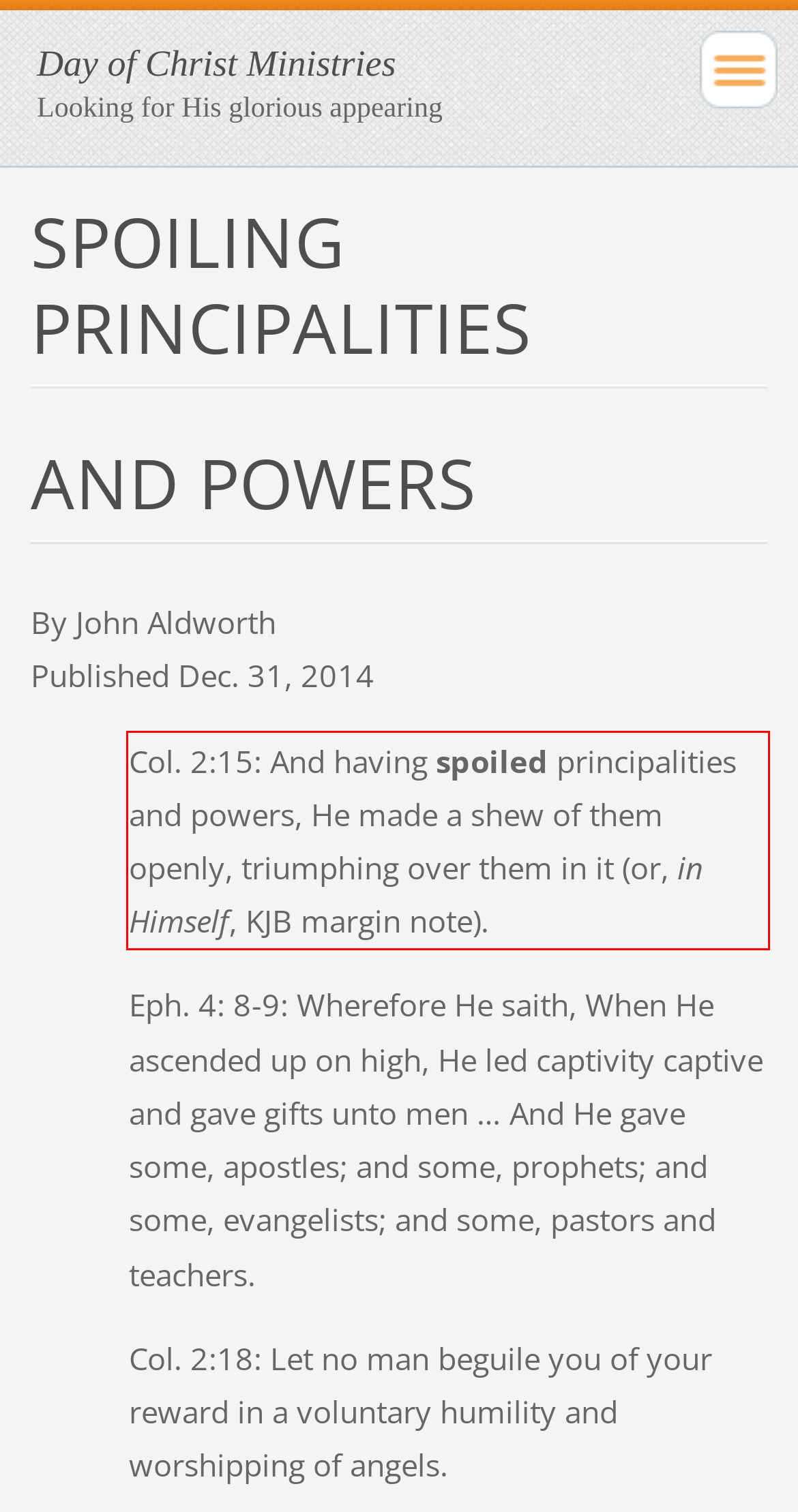Please take the screenshot of the webpage, find the red bounding box, and generate the text content that is within this red bounding box.

Col. 2:15: And having spoiled principalities and powers, He made a shew of them openly, triumphing over them in it (or, in Himself, KJB margin note).